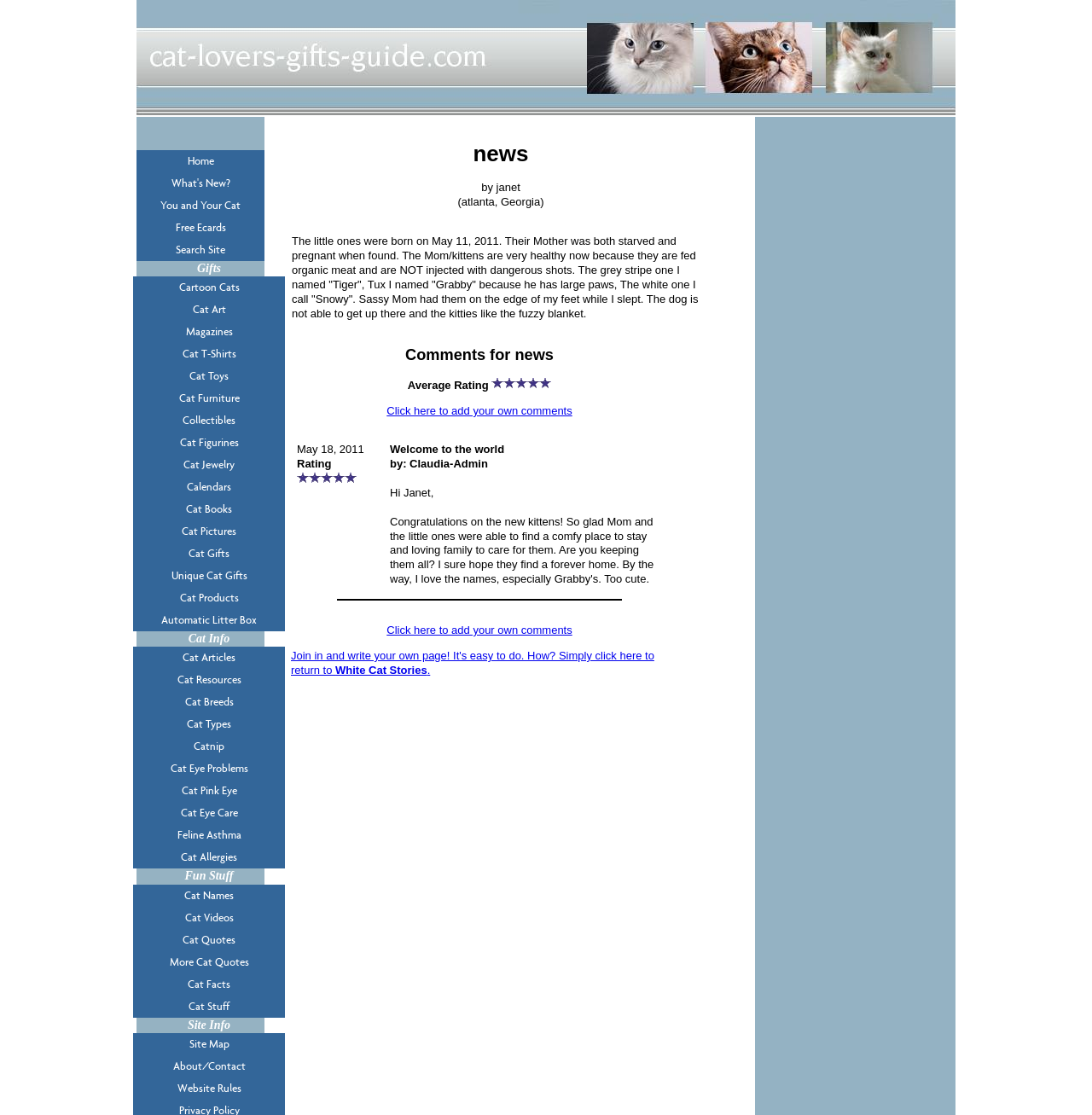Find the bounding box coordinates for the UI element that matches this description: "Feline Asthma".

[0.122, 0.739, 0.261, 0.759]